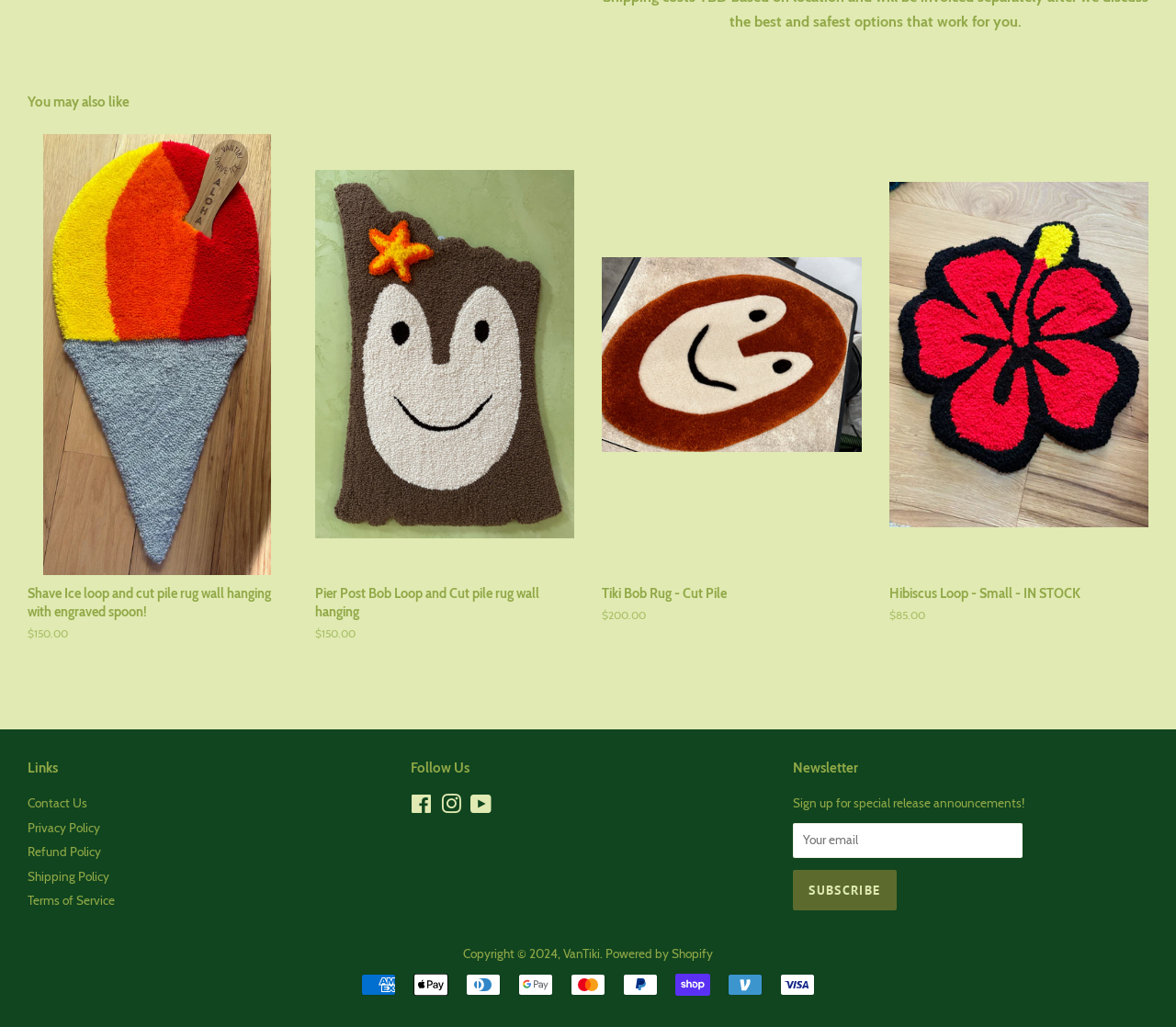How many social media platforms are listed under 'Follow Us'?
Utilize the image to construct a detailed and well-explained answer.

Under the 'Follow Us' heading, there are three social media platforms listed: Facebook, Instagram, and YouTube.